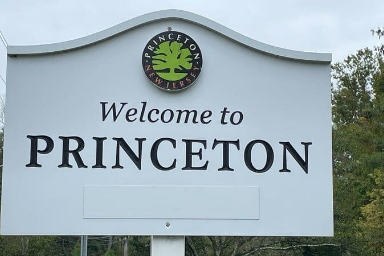What is the color of the background of the sign? Examine the screenshot and reply using just one word or a brief phrase.

White